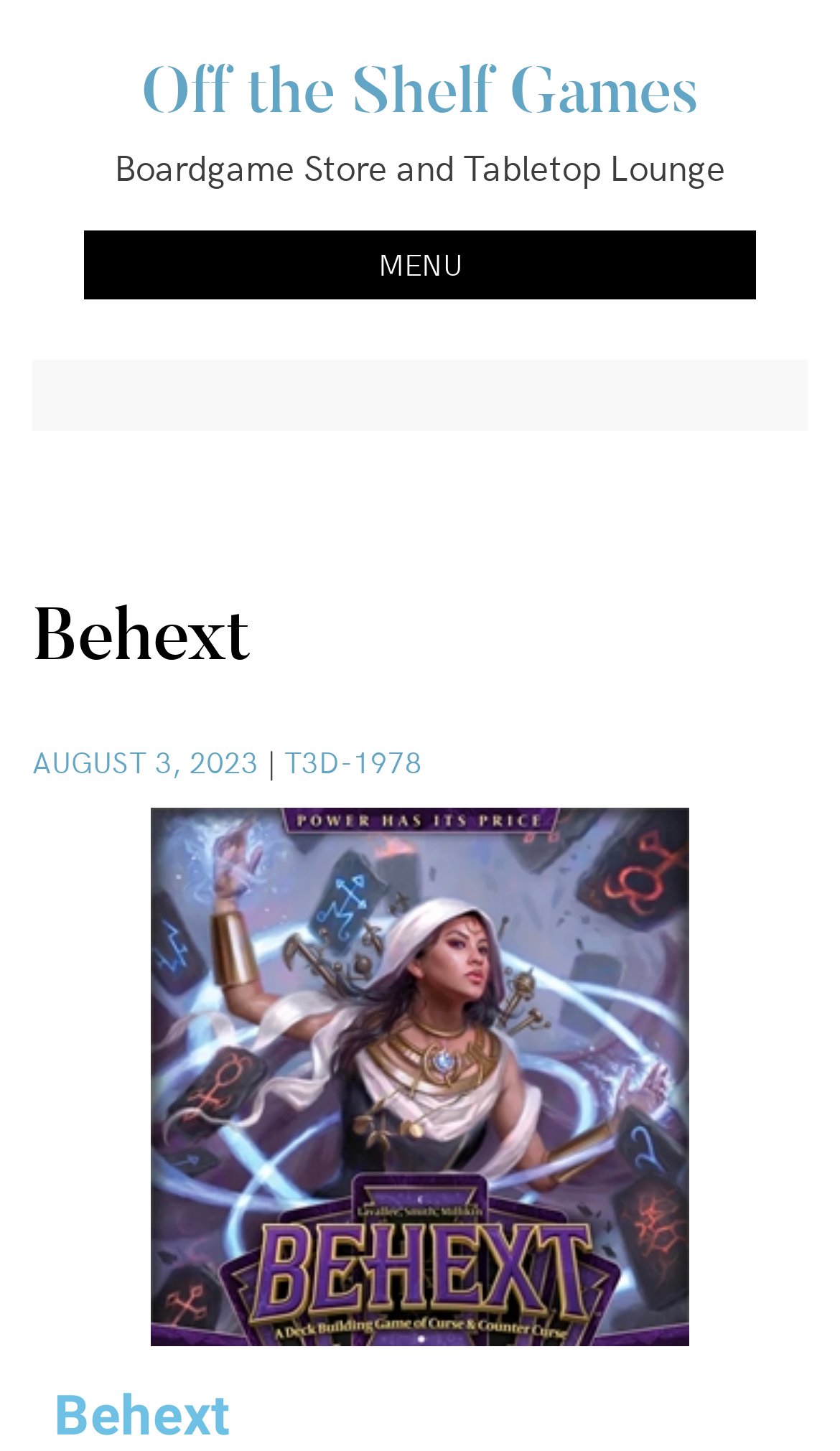What is the name of the game featured on the webpage?
Using the visual information, reply with a single word or short phrase.

Behext